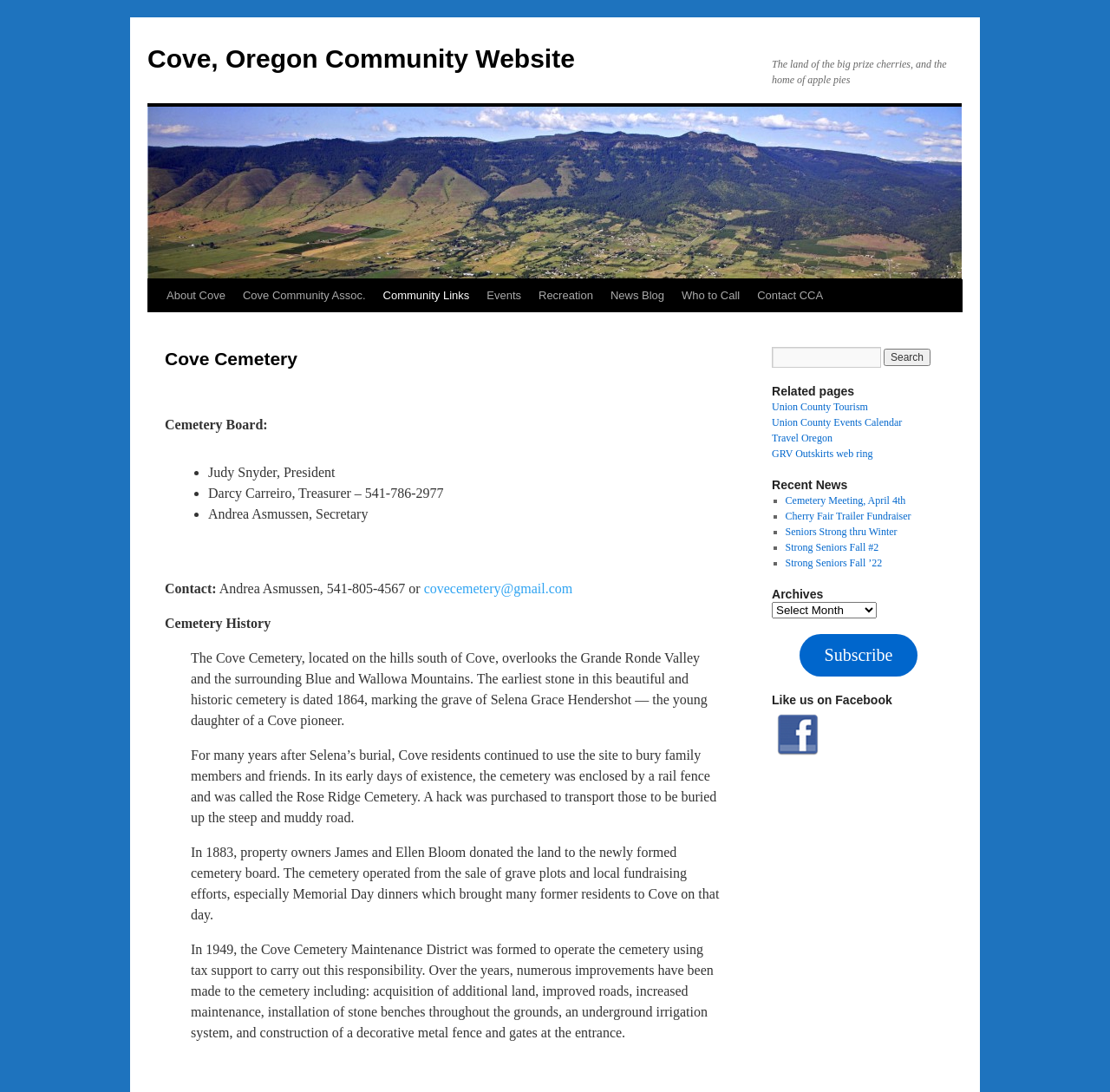Please determine the bounding box coordinates of the section I need to click to accomplish this instruction: "Subscribe to the newsletter".

[0.72, 0.581, 0.827, 0.619]